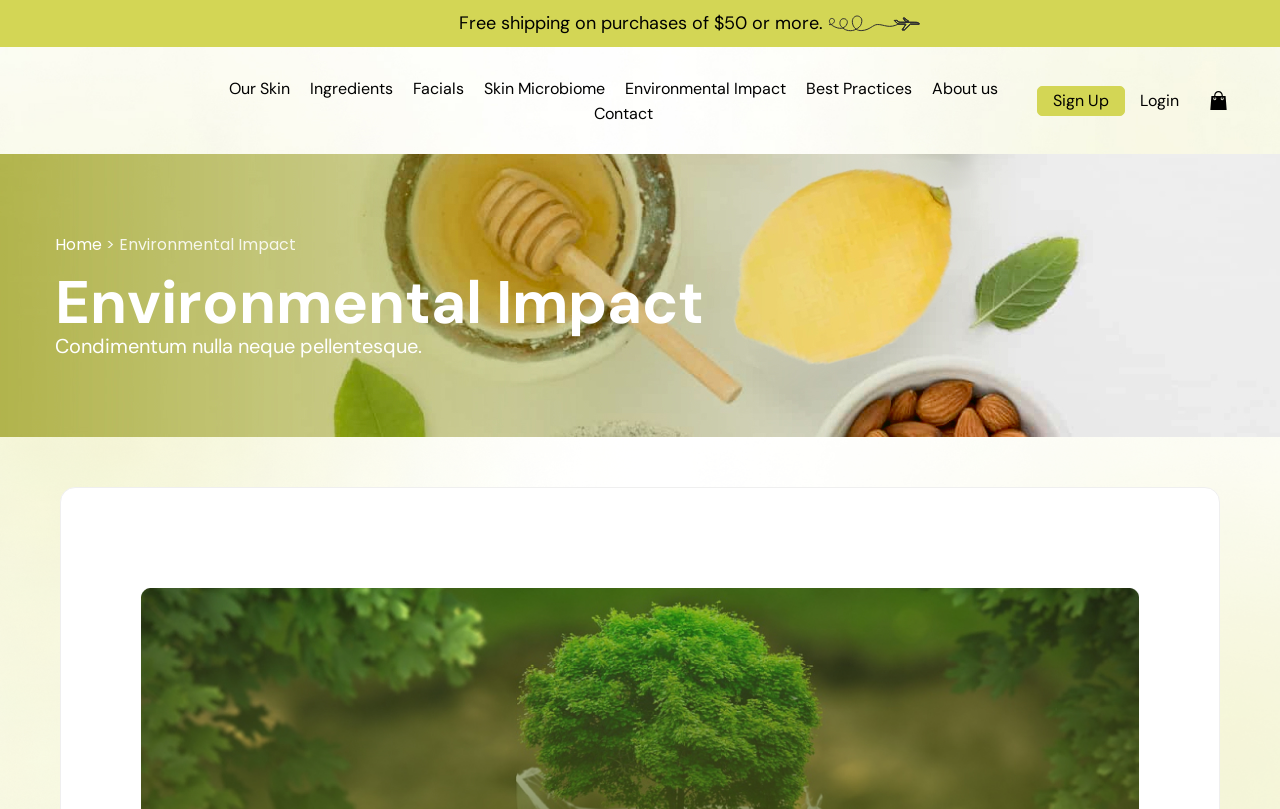Locate the bounding box coordinates of the element to click to perform the following action: 'Click on 'Home''. The coordinates should be given as four float values between 0 and 1, in the form of [left, top, right, bottom].

[0.043, 0.288, 0.08, 0.317]